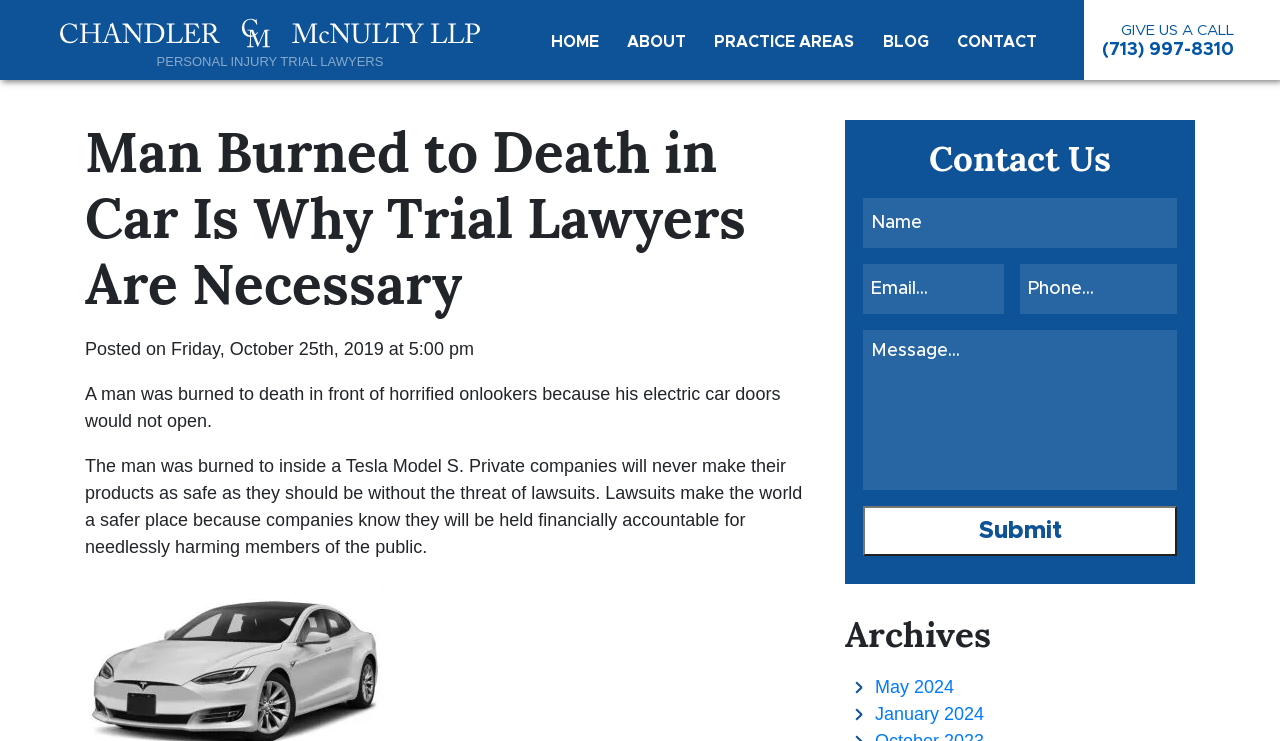Please identify the bounding box coordinates of the element I should click to complete this instruction: 'Click the 'HOME' link'. The coordinates should be given as four float numbers between 0 and 1, like this: [left, top, right, bottom].

[0.423, 0.04, 0.475, 0.073]